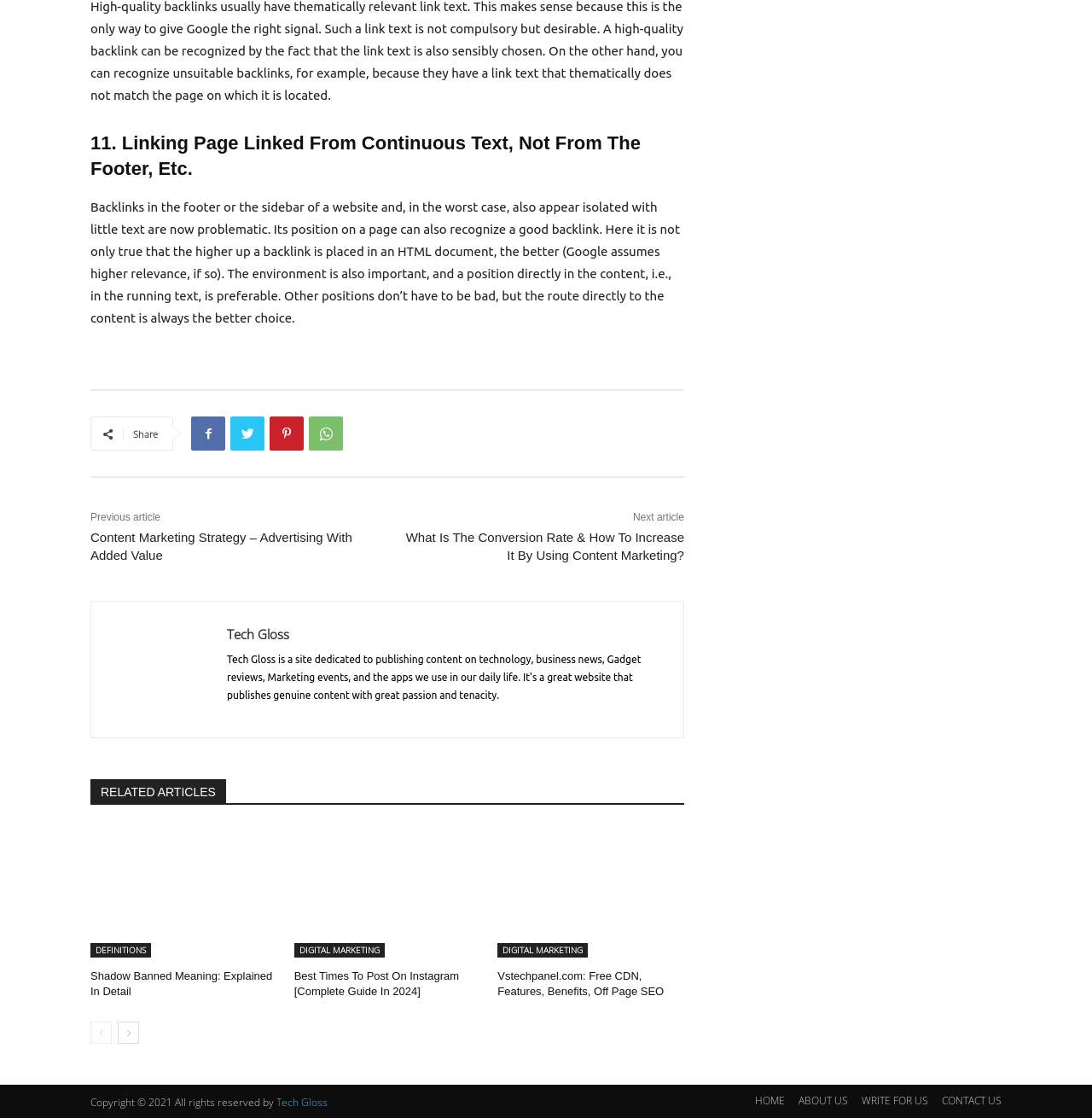Specify the bounding box coordinates of the area that needs to be clicked to achieve the following instruction: "Visit the 'Shadow Banned Meaning: Explained In Detail' page".

[0.083, 0.74, 0.254, 0.857]